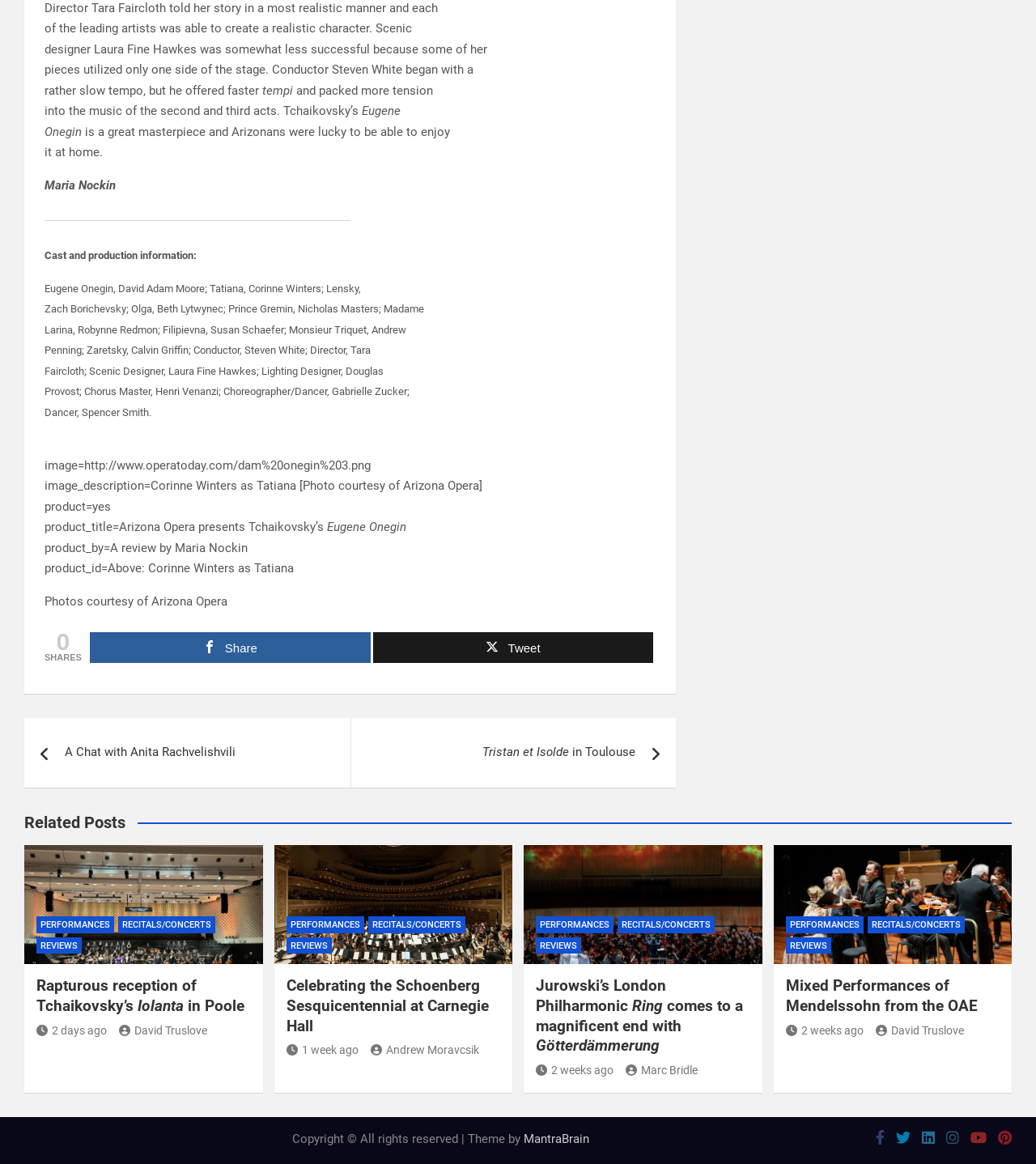Please answer the following question using a single word or phrase: 
What is the name of the opera being reviewed?

Eugene Onegin